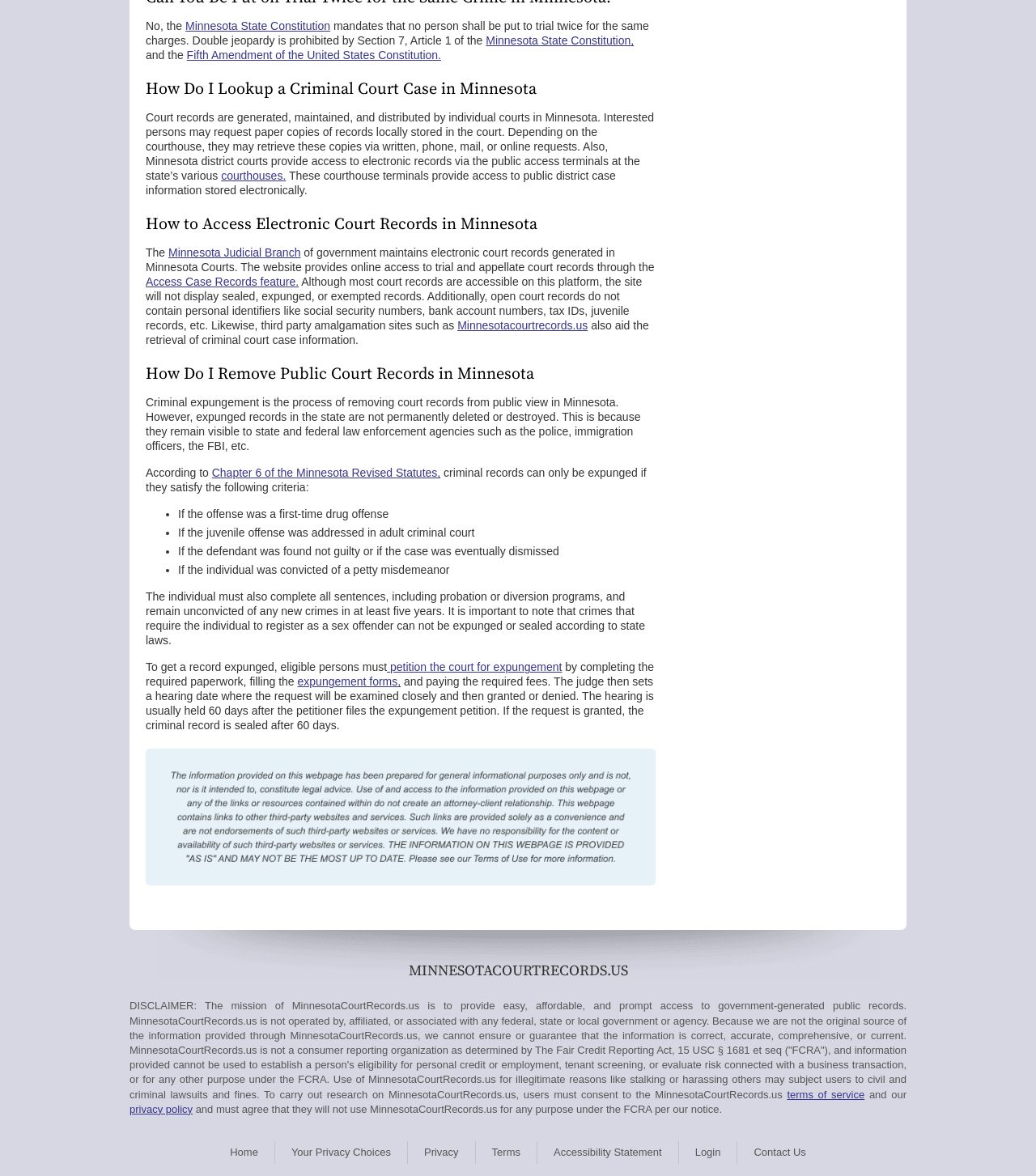What is the purpose of the Minnesota Judicial Branch website?
Please respond to the question with a detailed and informative answer.

The Minnesota Judicial Branch website provides online access to trial and appellate court records through the Access Case Records feature, allowing users to retrieve electronic court records generated in Minnesota Courts.